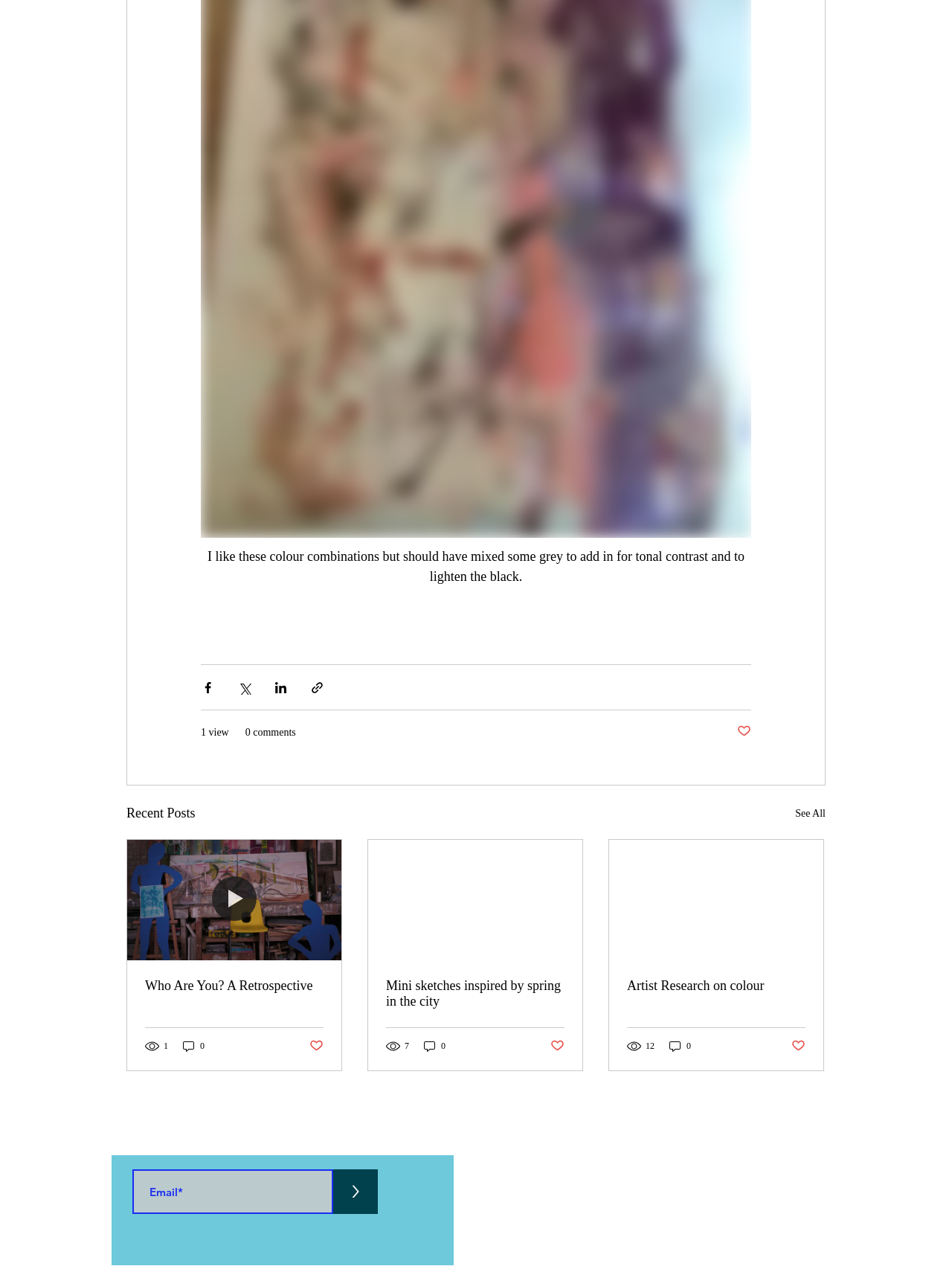How many views does the second article have?
Please look at the screenshot and answer in one word or a short phrase.

7 views